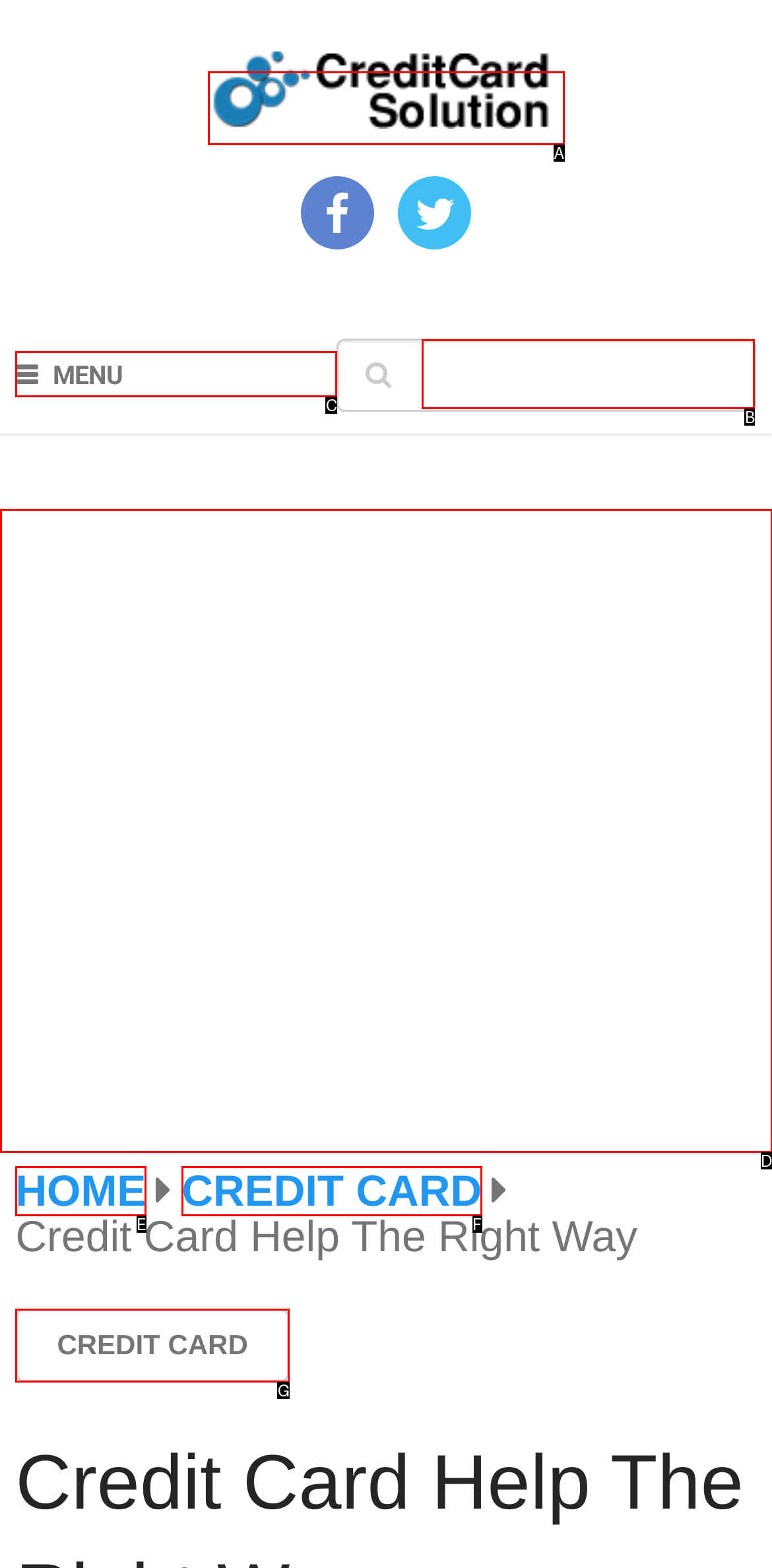Tell me which one HTML element best matches the description: Home Answer with the option's letter from the given choices directly.

E